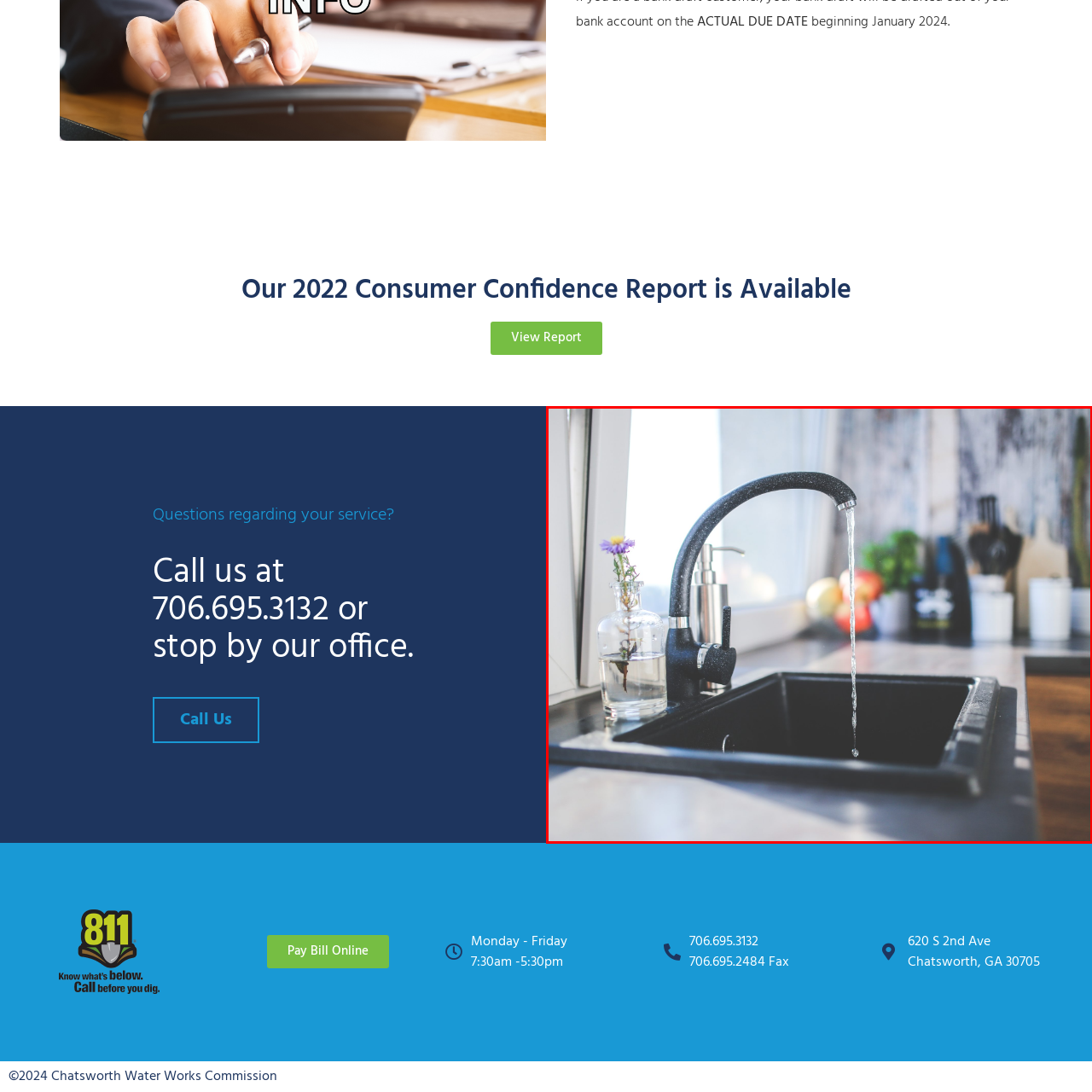Focus on the content inside the red-outlined area of the image and answer the ensuing question in detail, utilizing the information presented: What is in the glass vase?

According to the caption, the glass vase contains 'a small bouquet of colorful flowers', which implies that the vase holds flowers.